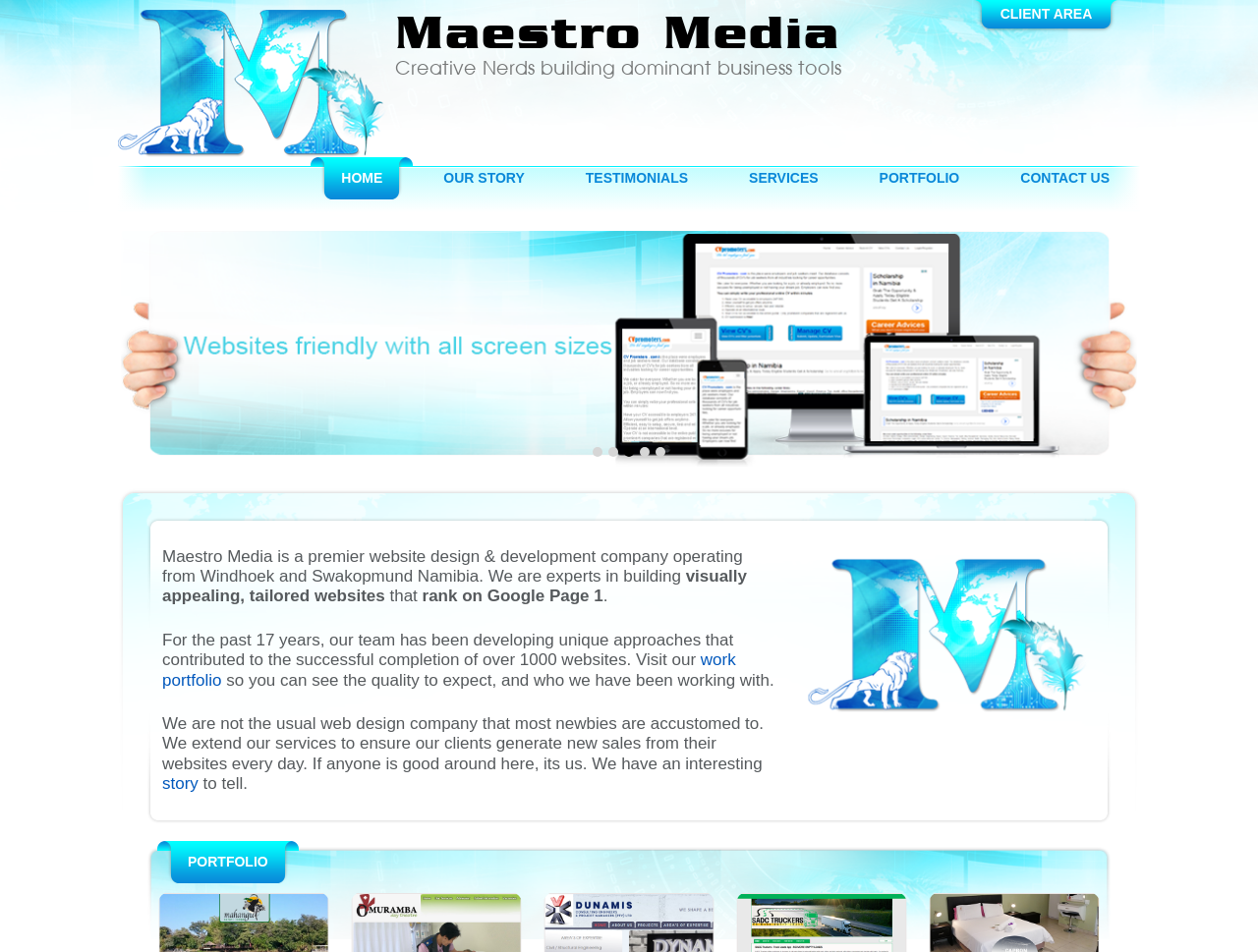Please identify the bounding box coordinates for the region that you need to click to follow this instruction: "Learn more about 'MODULAR DISPLAYS'".

None